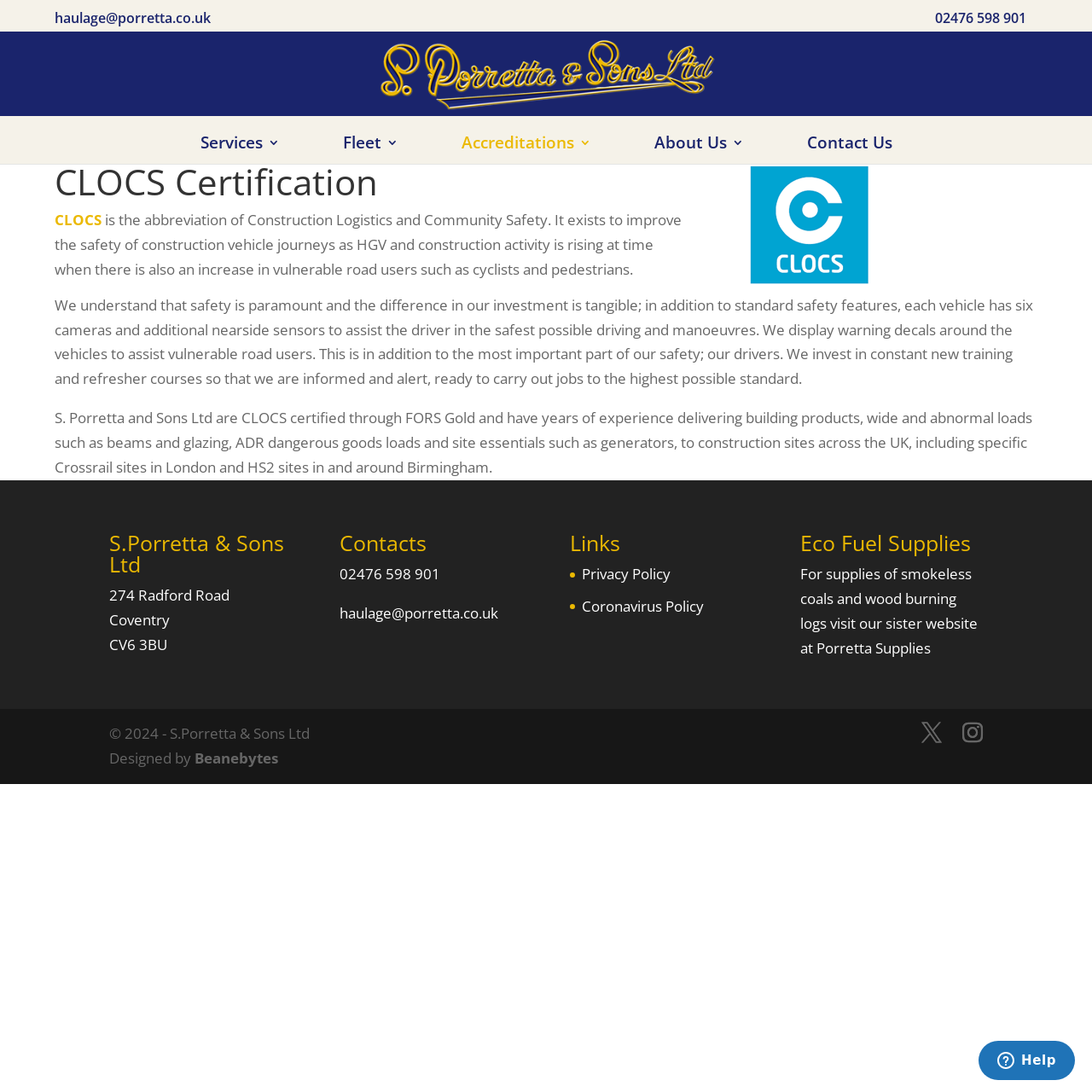Please identify the bounding box coordinates of the element that needs to be clicked to perform the following instruction: "Click the 'Porretta Haulage' link".

[0.346, 0.057, 0.657, 0.075]